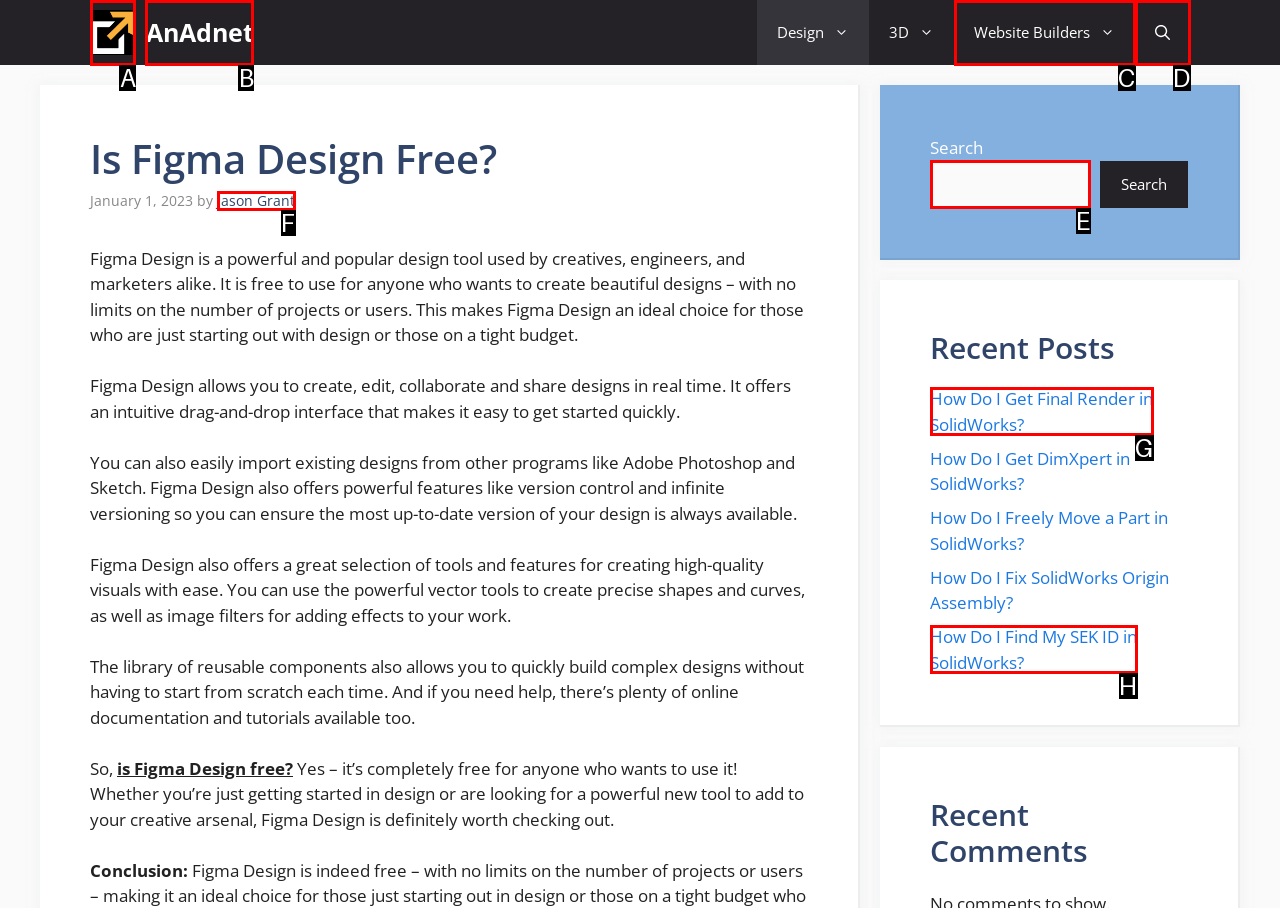Select the option that matches this description: parent_node: Search name="s"
Answer by giving the letter of the chosen option.

E